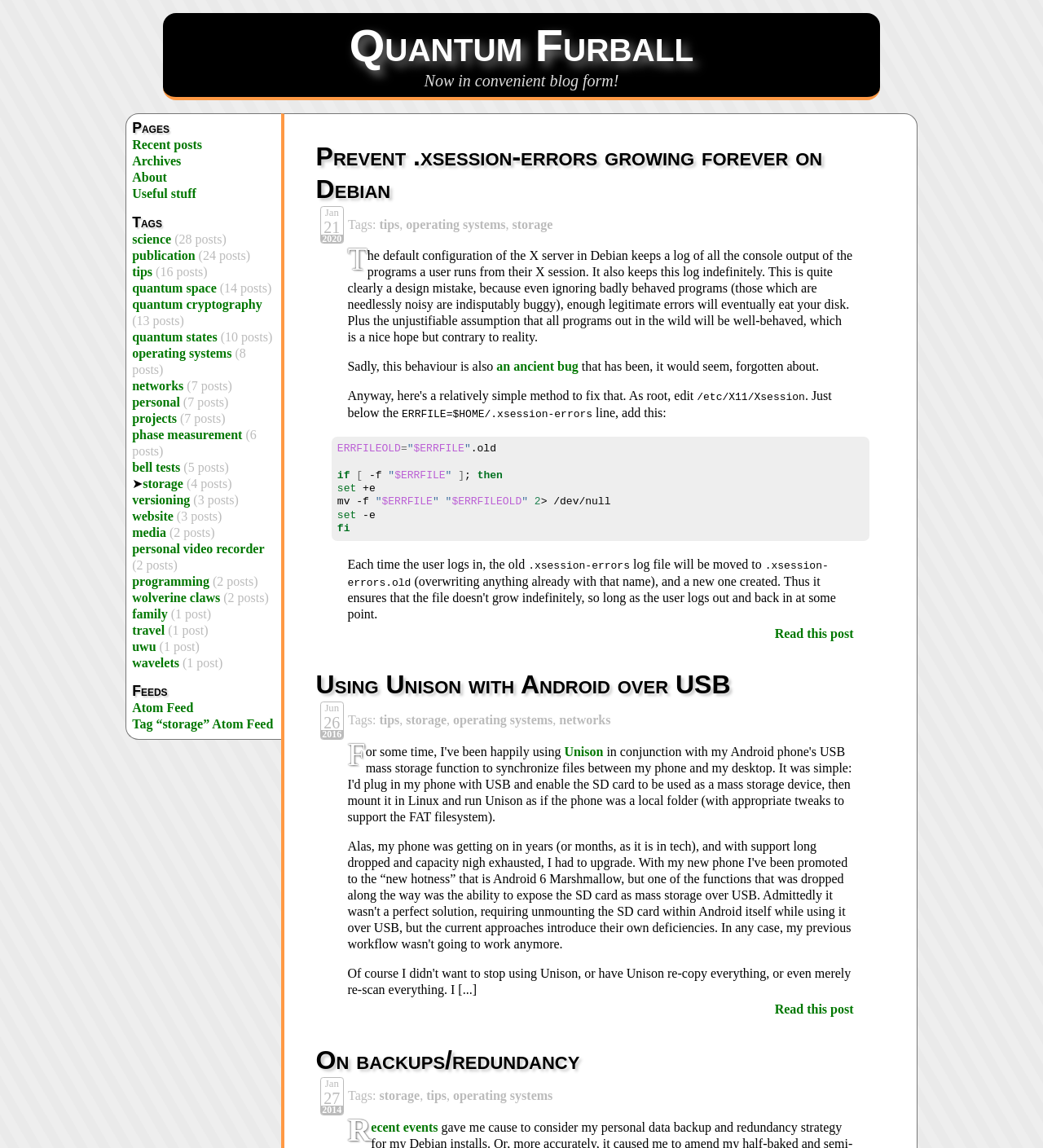Use a single word or phrase to answer this question: 
What is the title of the first article?

Prevent xsession-errors growing forever on Debian